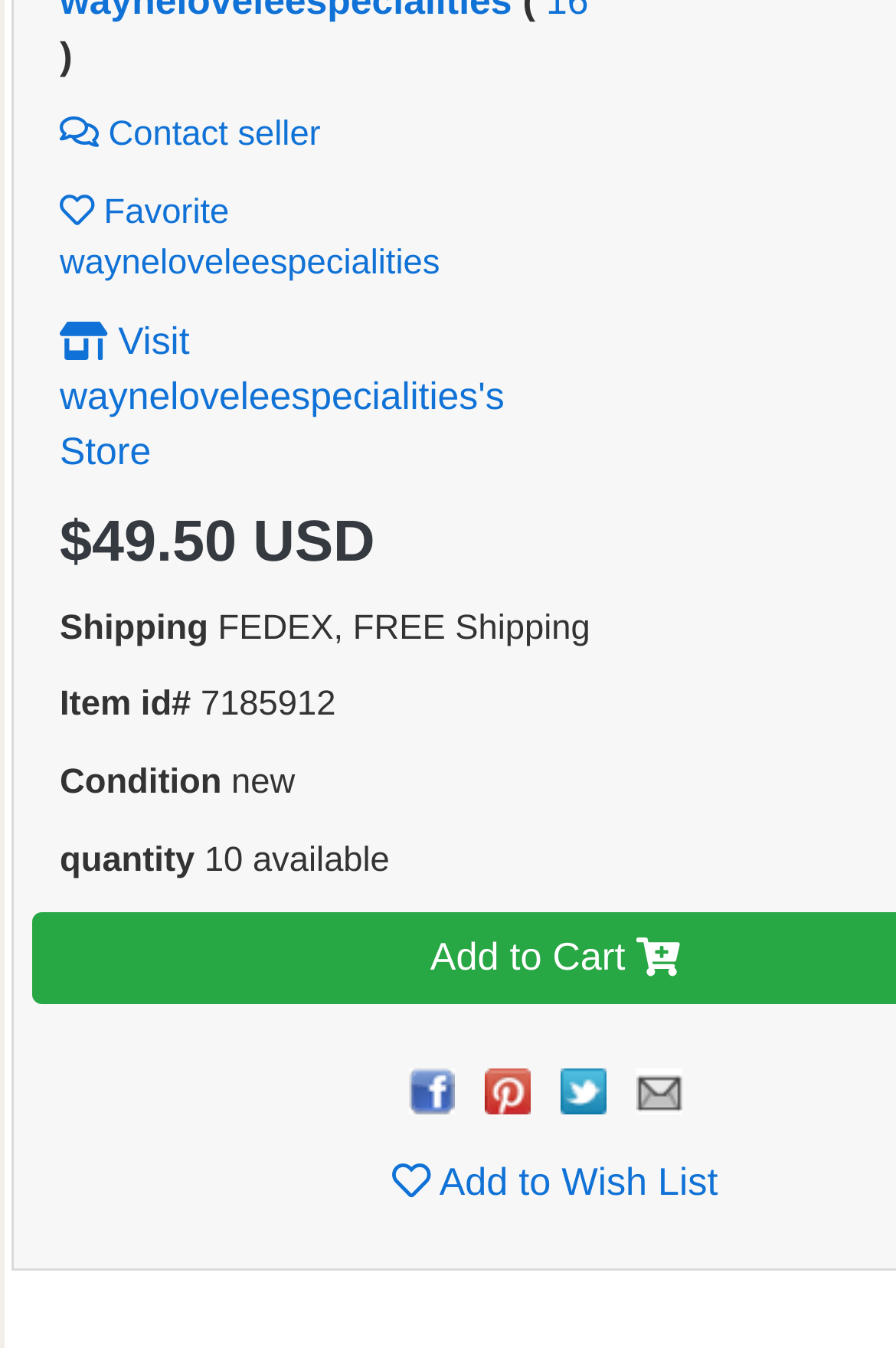Identify the bounding box coordinates of the area that should be clicked in order to complete the given instruction: "Add to Wish List". The bounding box coordinates should be four float numbers between 0 and 1, i.e., [left, top, right, bottom].

[0.437, 0.861, 0.801, 0.893]